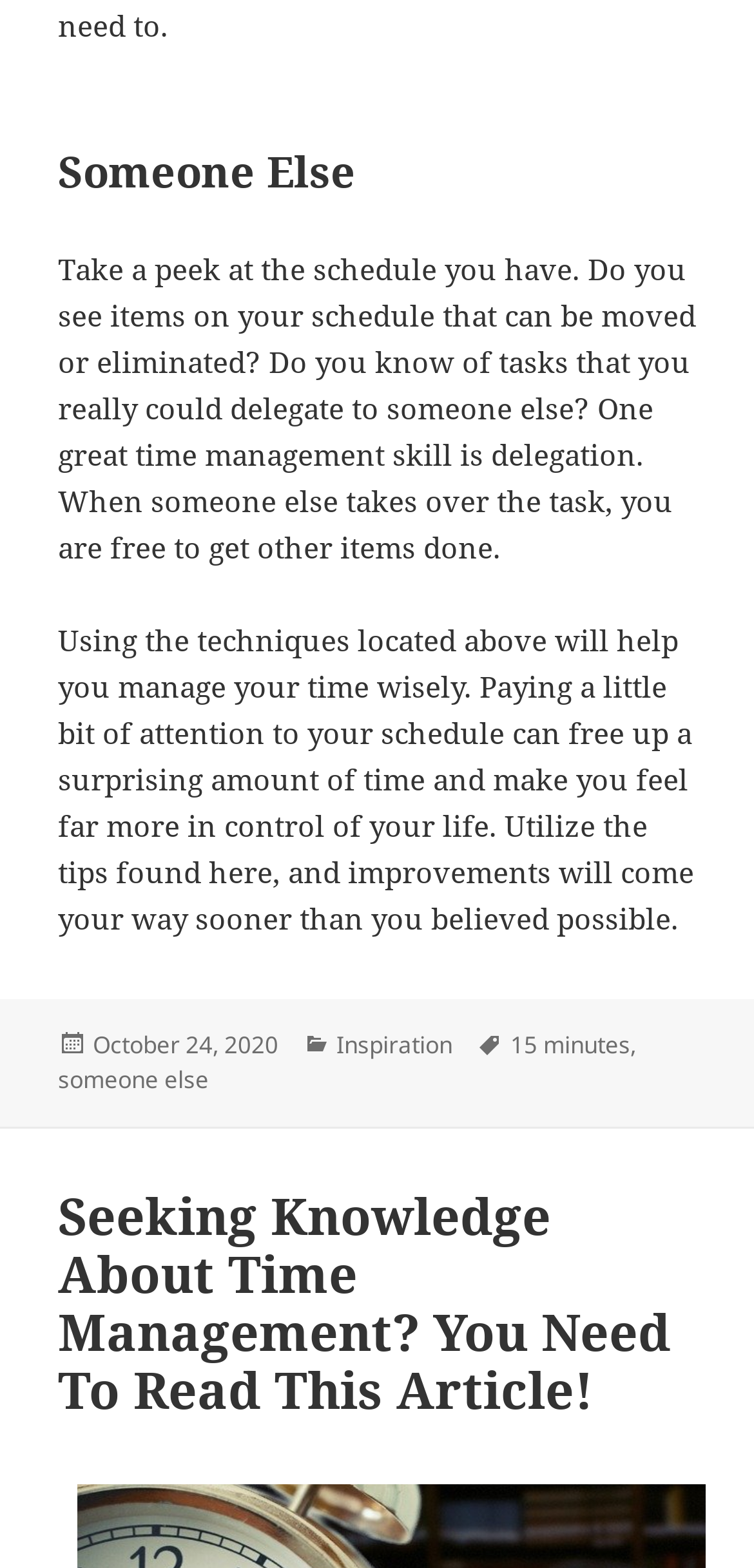Please specify the bounding box coordinates in the format (top-left x, top-left y, bottom-right x, bottom-right y), with values ranging from 0 to 1. Identify the bounding box for the UI component described as follows: Inspiration

[0.446, 0.655, 0.6, 0.677]